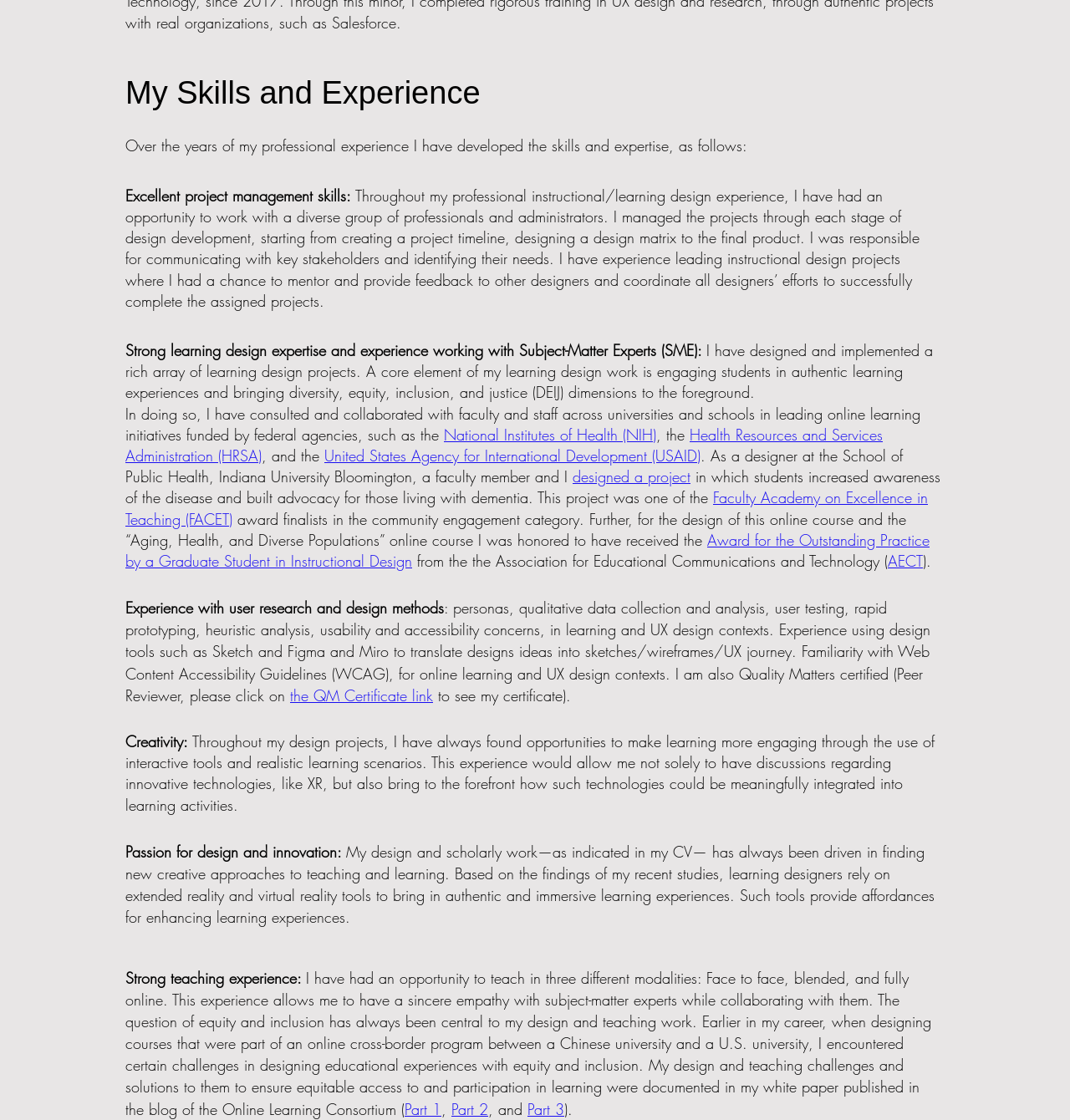Please determine the bounding box coordinates of the element's region to click for the following instruction: "Explore the link to the Association for Educational Communications and Technology (AECT)".

[0.83, 0.492, 0.862, 0.51]